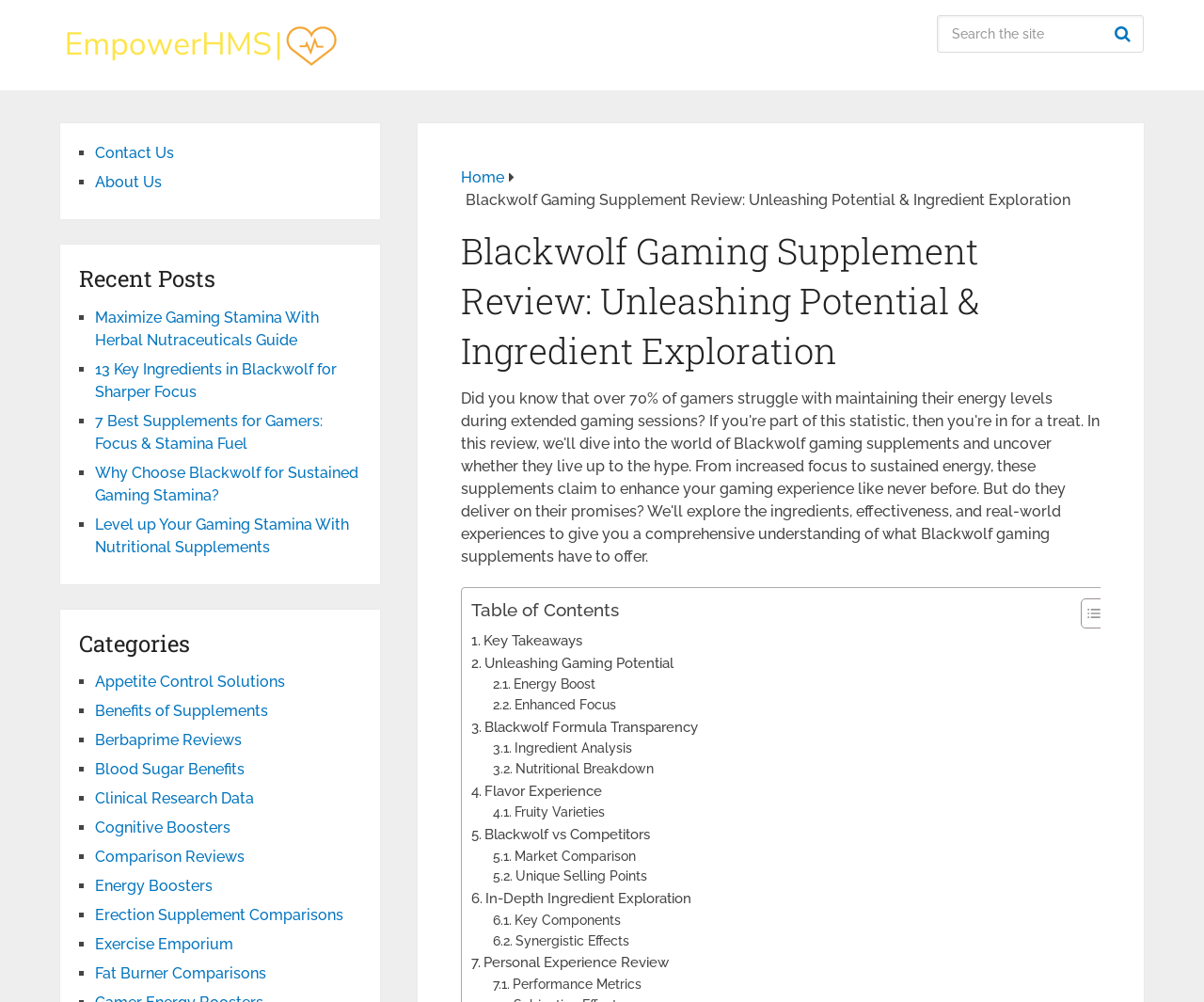Return the bounding box coordinates of the UI element that corresponds to this description: "Key Components". The coordinates must be given as four float numbers in the range of 0 and 1, [left, top, right, bottom].

[0.409, 0.909, 0.515, 0.929]